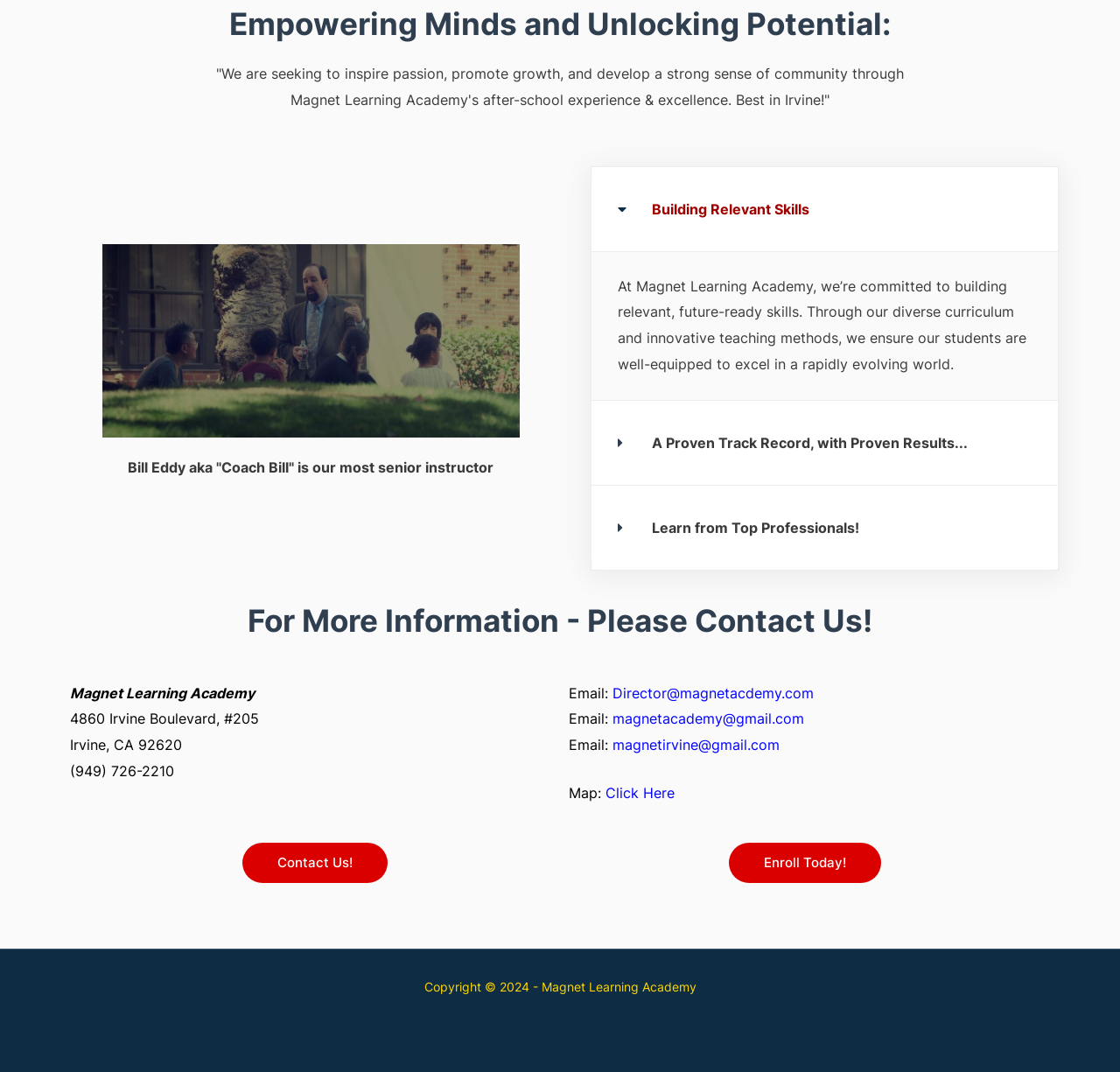Please identify the coordinates of the bounding box for the clickable region that will accomplish this instruction: "Learn from Top Professionals!".

[0.528, 0.453, 0.945, 0.532]